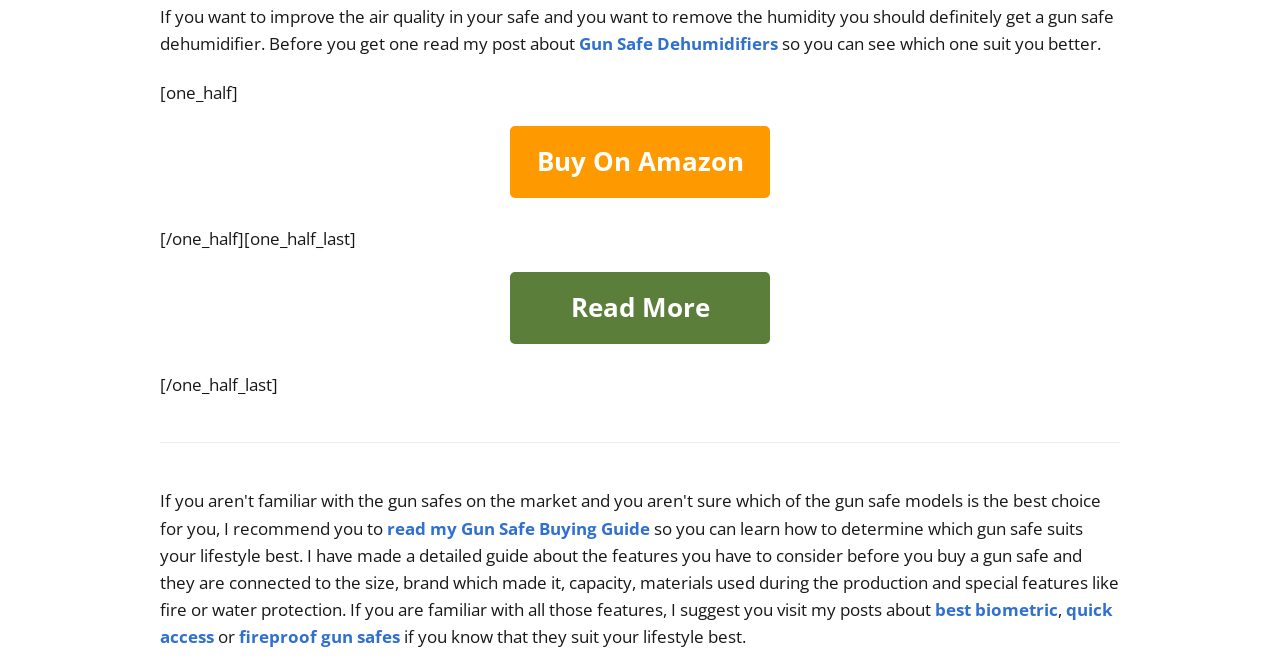Given the content of the image, can you provide a detailed answer to the question?
What types of gun safes are mentioned?

The webpage mentions different types of gun safes, including biometric, fireproof, and quick access gun safes, which are linked to separate posts for more information.